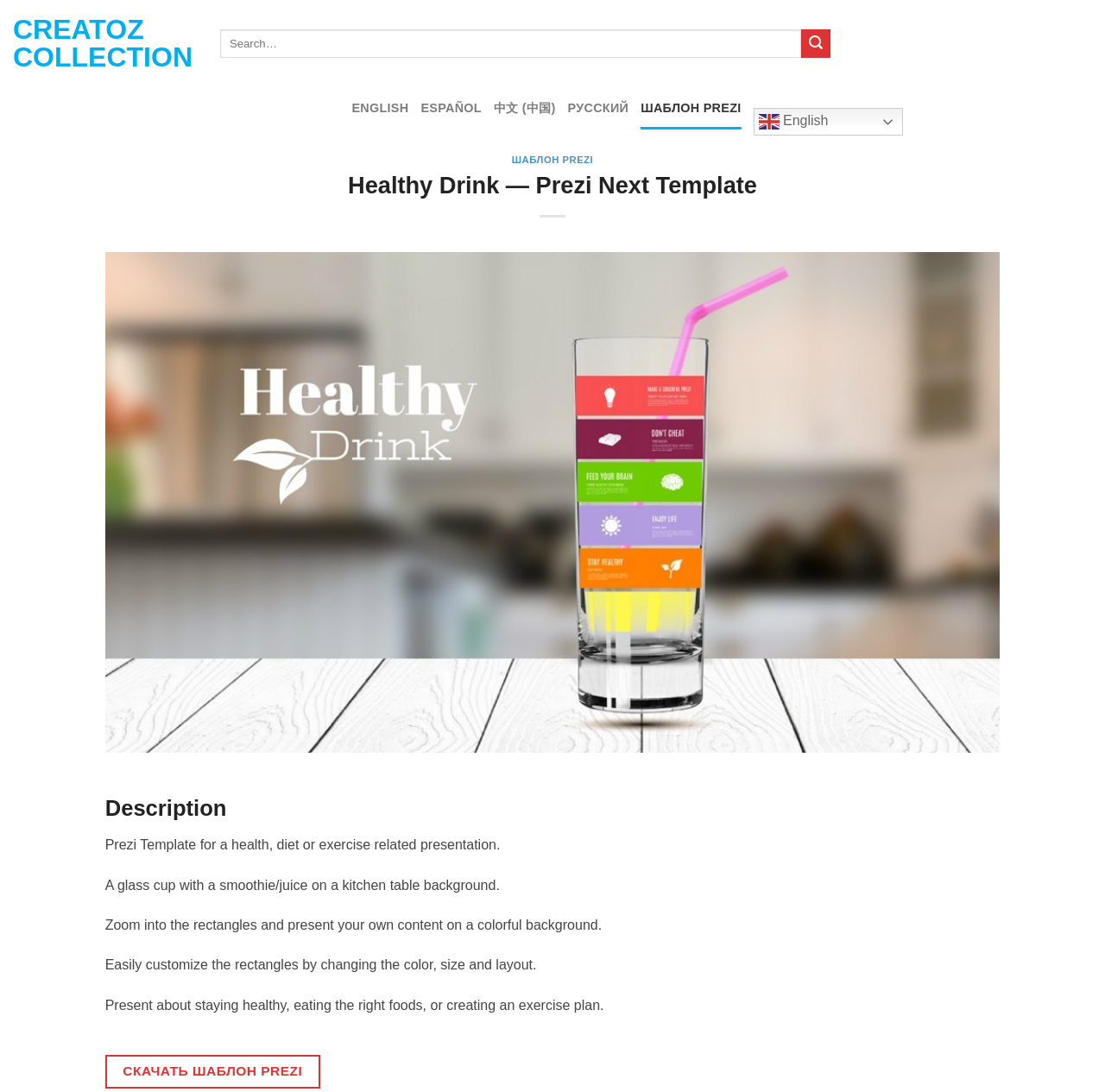Please identify the bounding box coordinates of the clickable element to fulfill the following instruction: "Download the Prezi template". The coordinates should be four float numbers between 0 and 1, i.e., [left, top, right, bottom].

[0.095, 0.966, 0.29, 0.997]